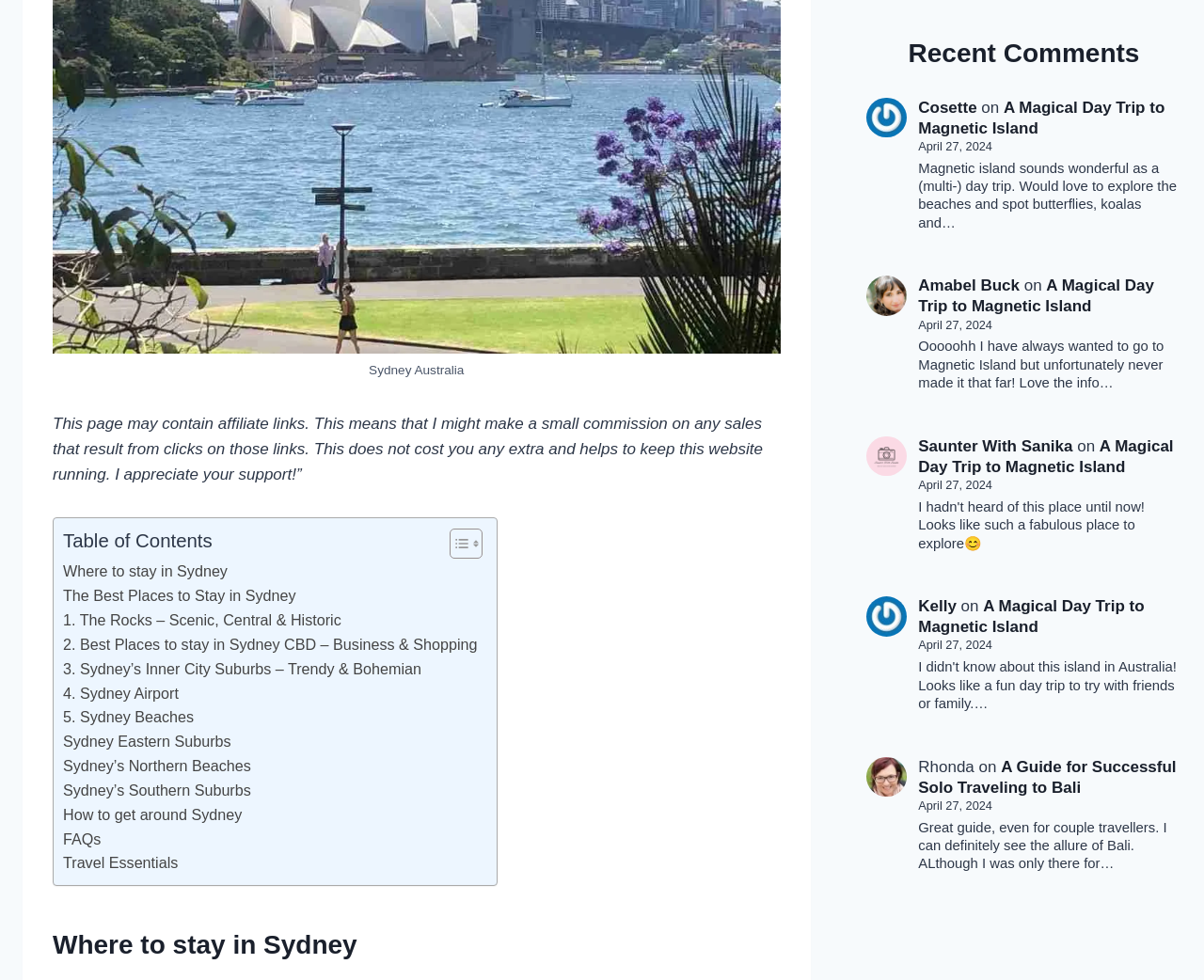Please reply with a single word or brief phrase to the question: 
How many links are there in the table of contents?

11